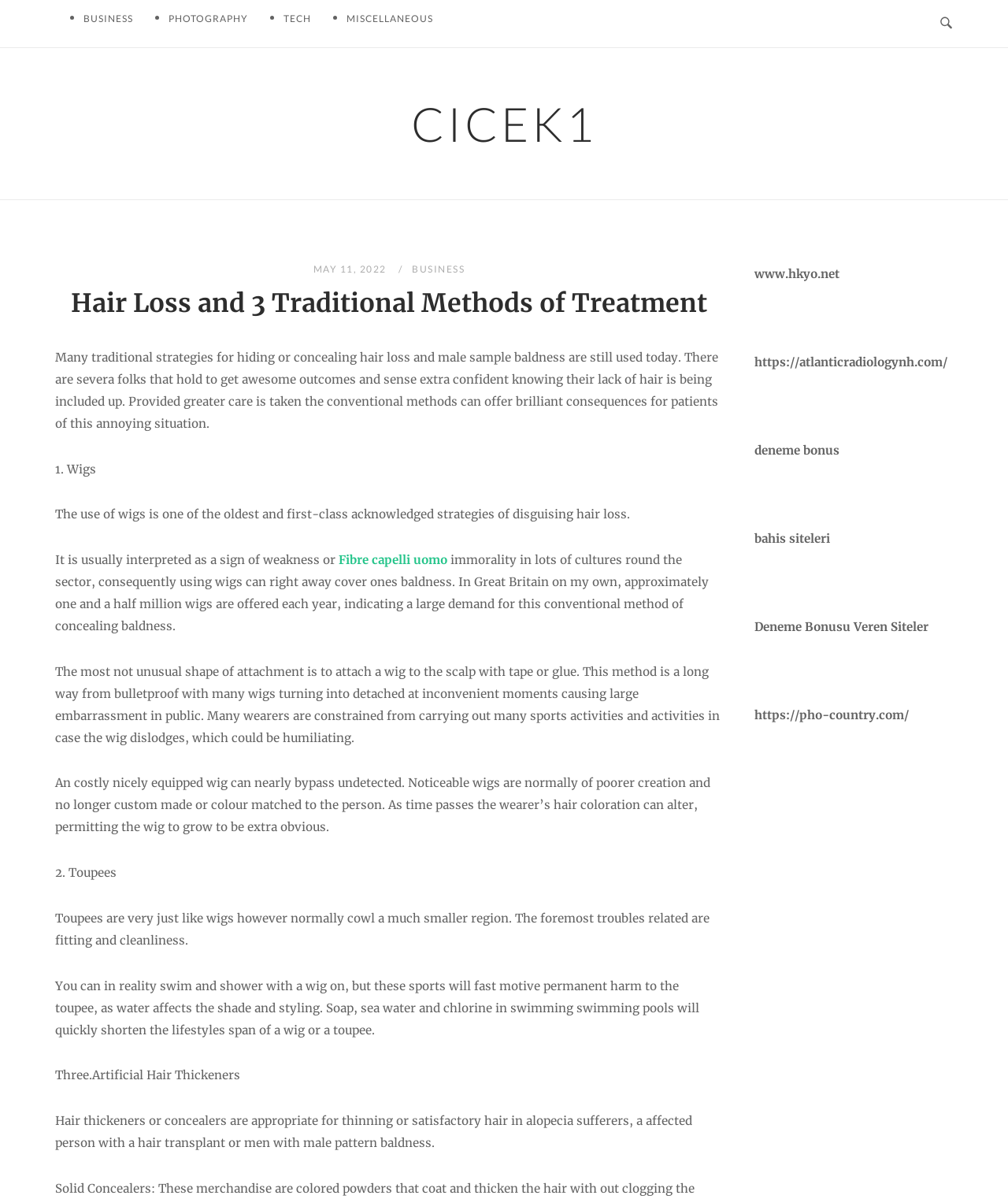Please find the bounding box coordinates (top-left x, top-left y, bottom-right x, bottom-right y) in the screenshot for the UI element described as follows: deneme bonus

[0.748, 0.369, 0.833, 0.382]